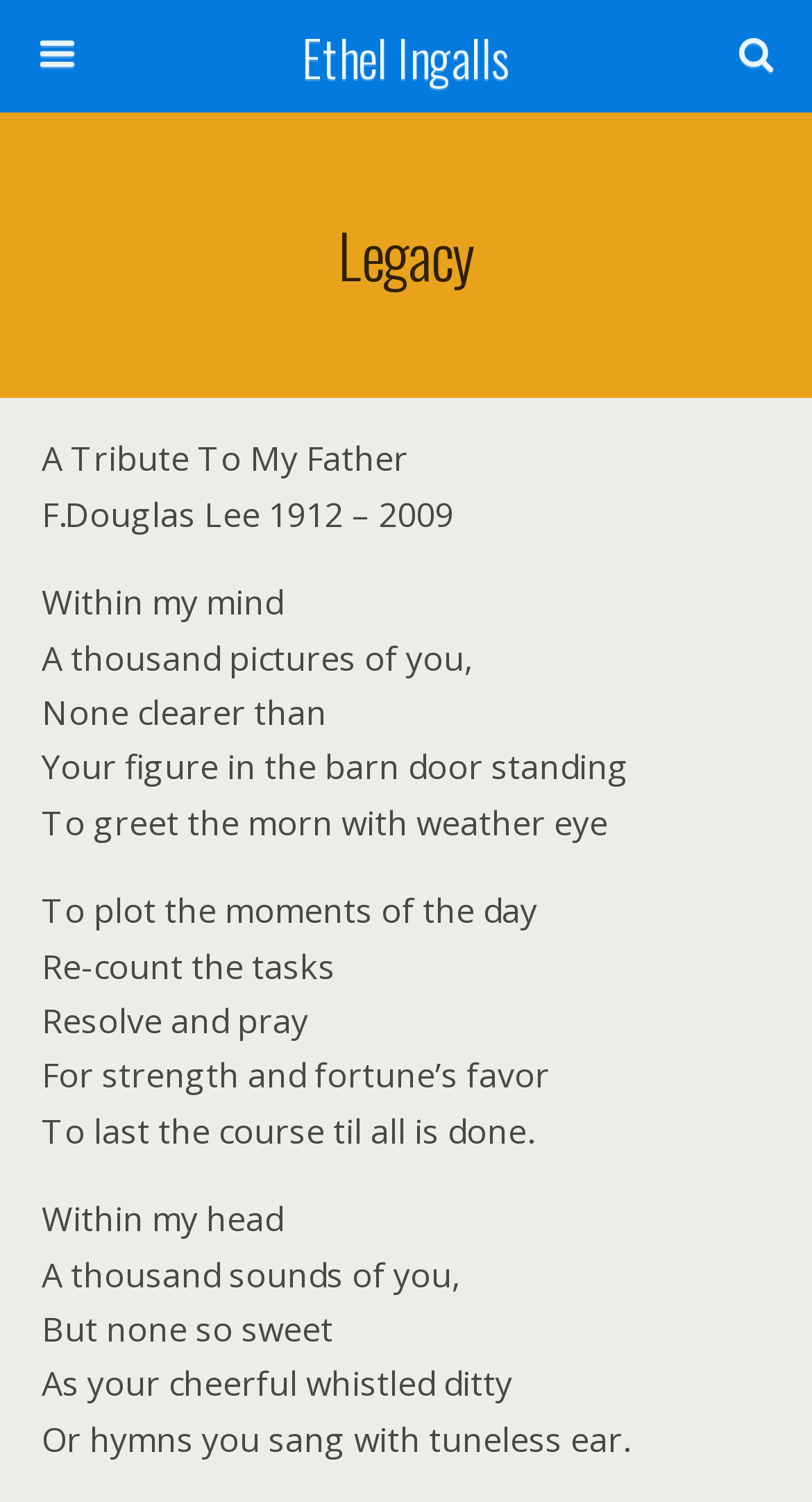Find the bounding box of the element with the following description: "Ethel Ingalls". The coordinates must be four float numbers between 0 and 1, formatted as [left, top, right, bottom].

[0.16, 0.0, 0.84, 0.075]